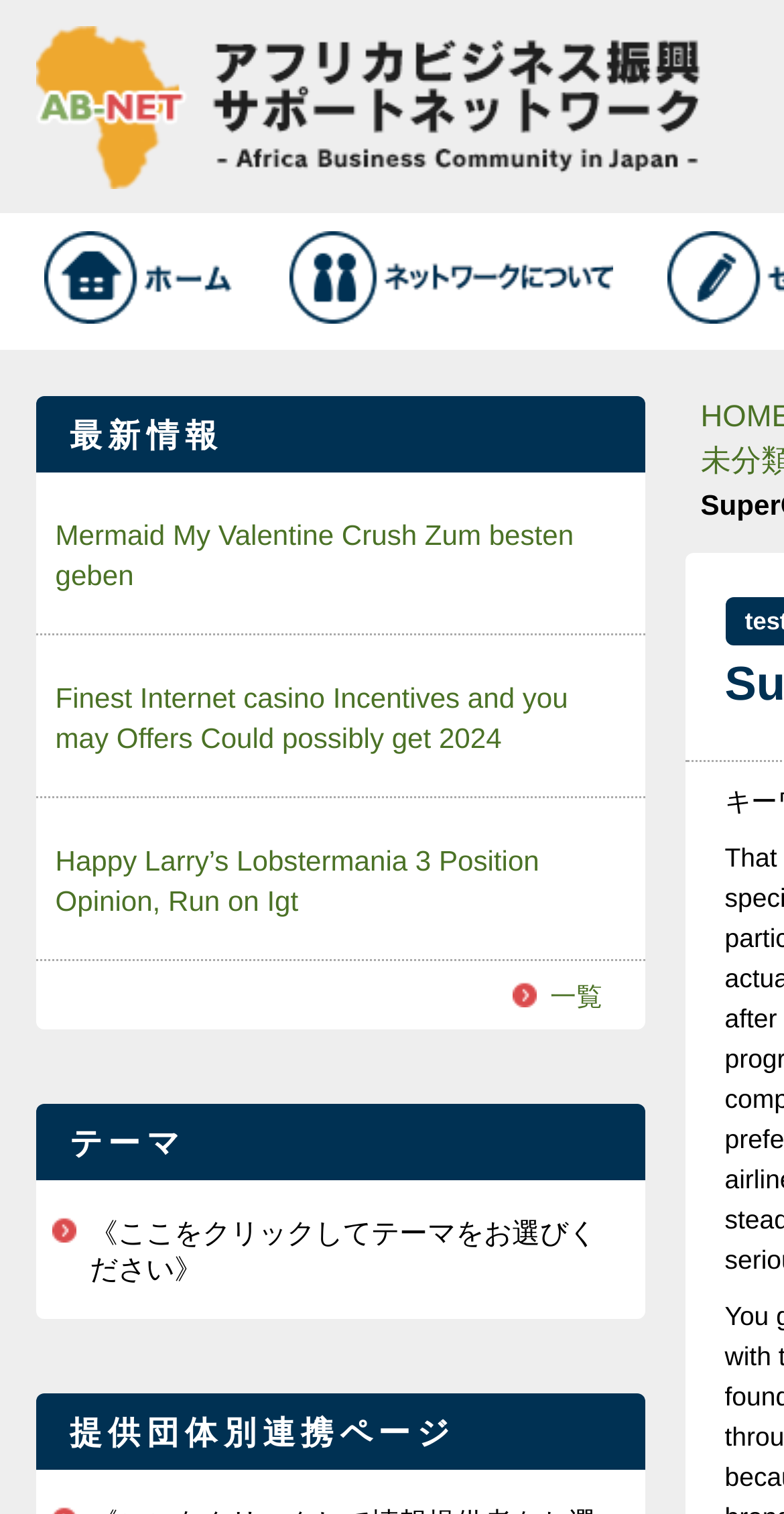Please locate the bounding box coordinates of the element that should be clicked to complete the given instruction: "Select a theme from the 'テーマ' section".

[0.045, 0.729, 0.822, 0.78]